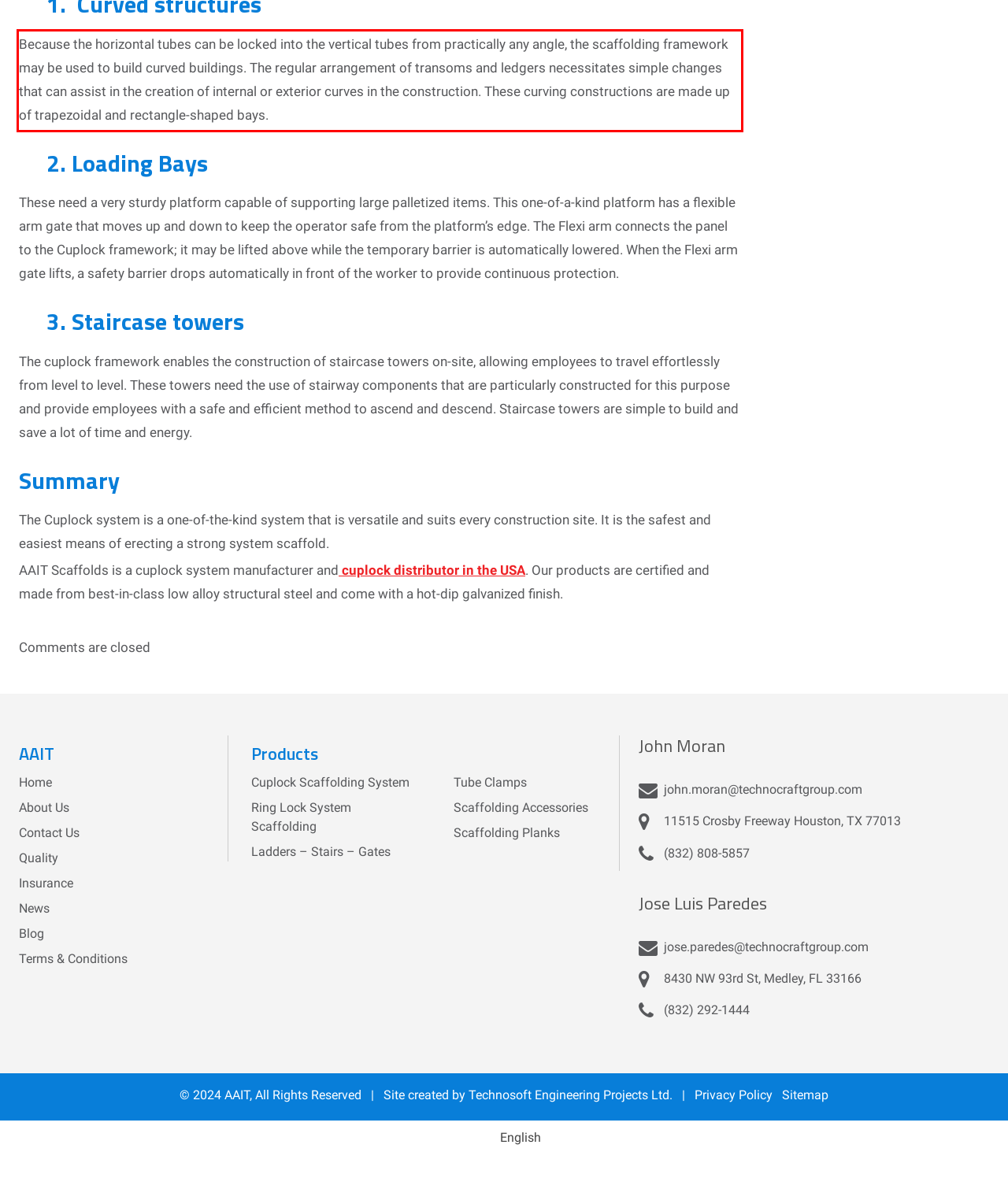Analyze the screenshot of a webpage where a red rectangle is bounding a UI element. Extract and generate the text content within this red bounding box.

Because the horizontal tubes can be locked into the vertical tubes from practically any angle, the scaffolding framework may be used to build curved buildings. The regular arrangement of transoms and ledgers necessitates simple changes that can assist in the creation of internal or exterior curves in the construction. These curving constructions are made up of trapezoidal and rectangle-shaped bays.